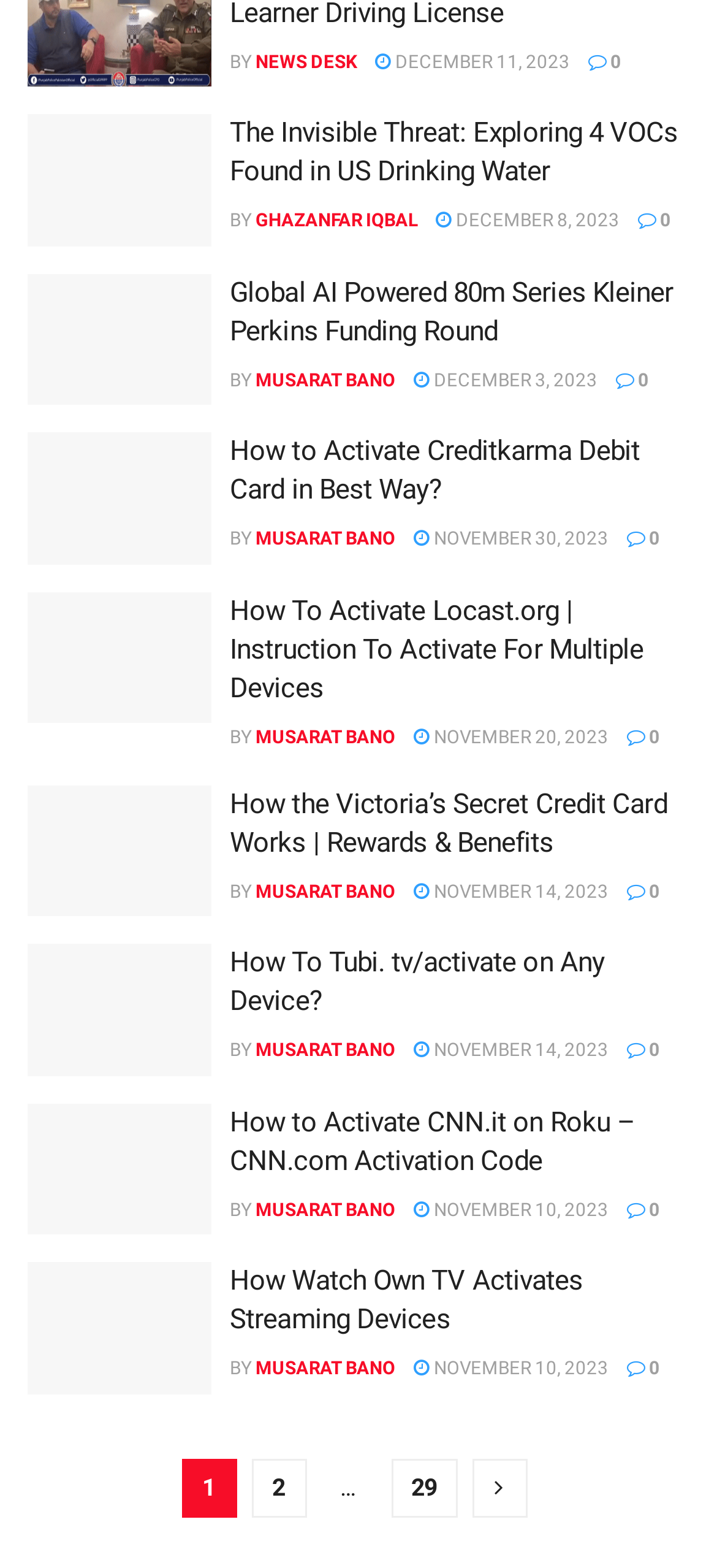How many pages of articles are there?
Refer to the image and answer the question using a single word or phrase.

At least 2